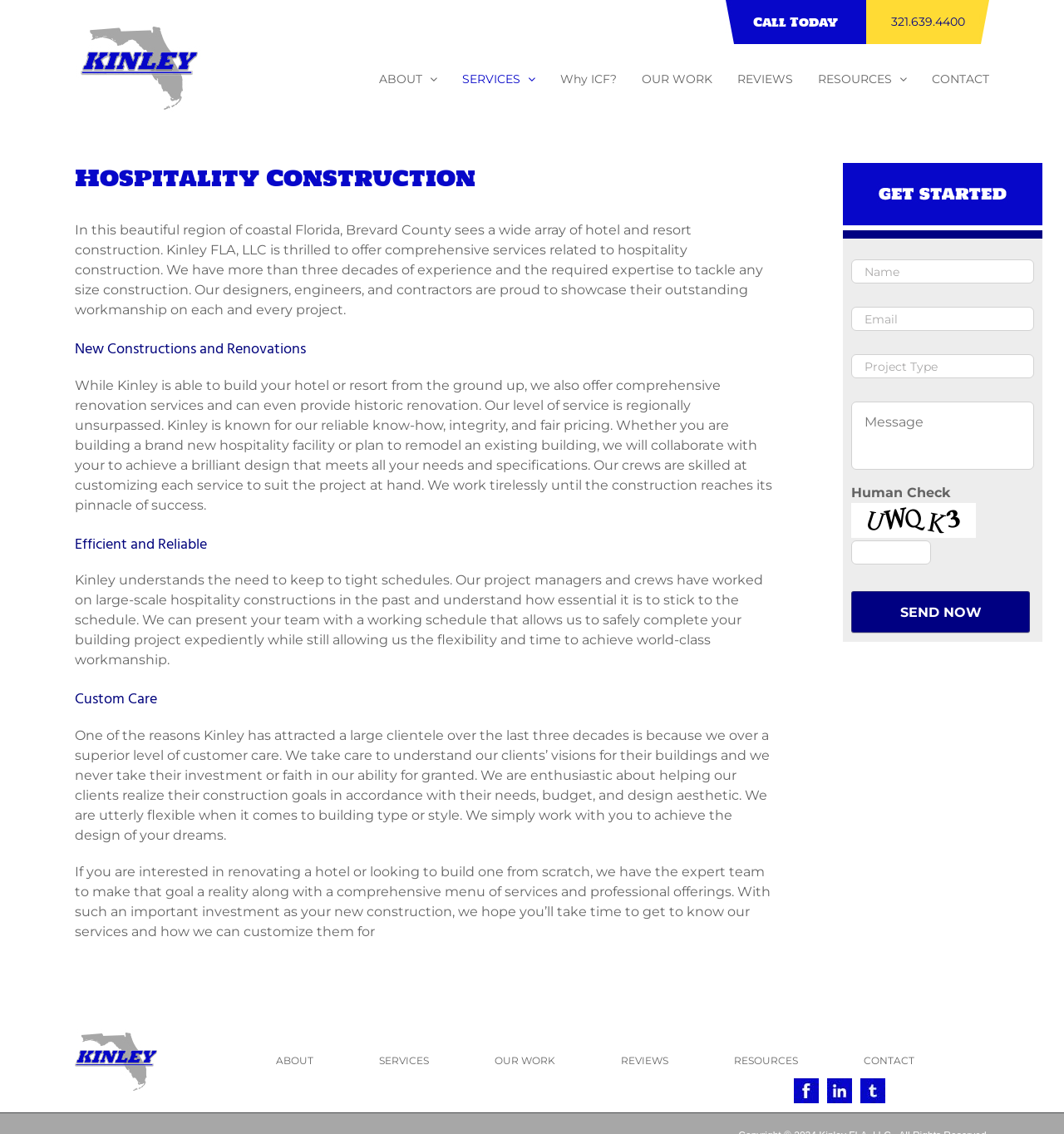Identify the bounding box for the element characterized by the following description: "Clemont, FL".

None